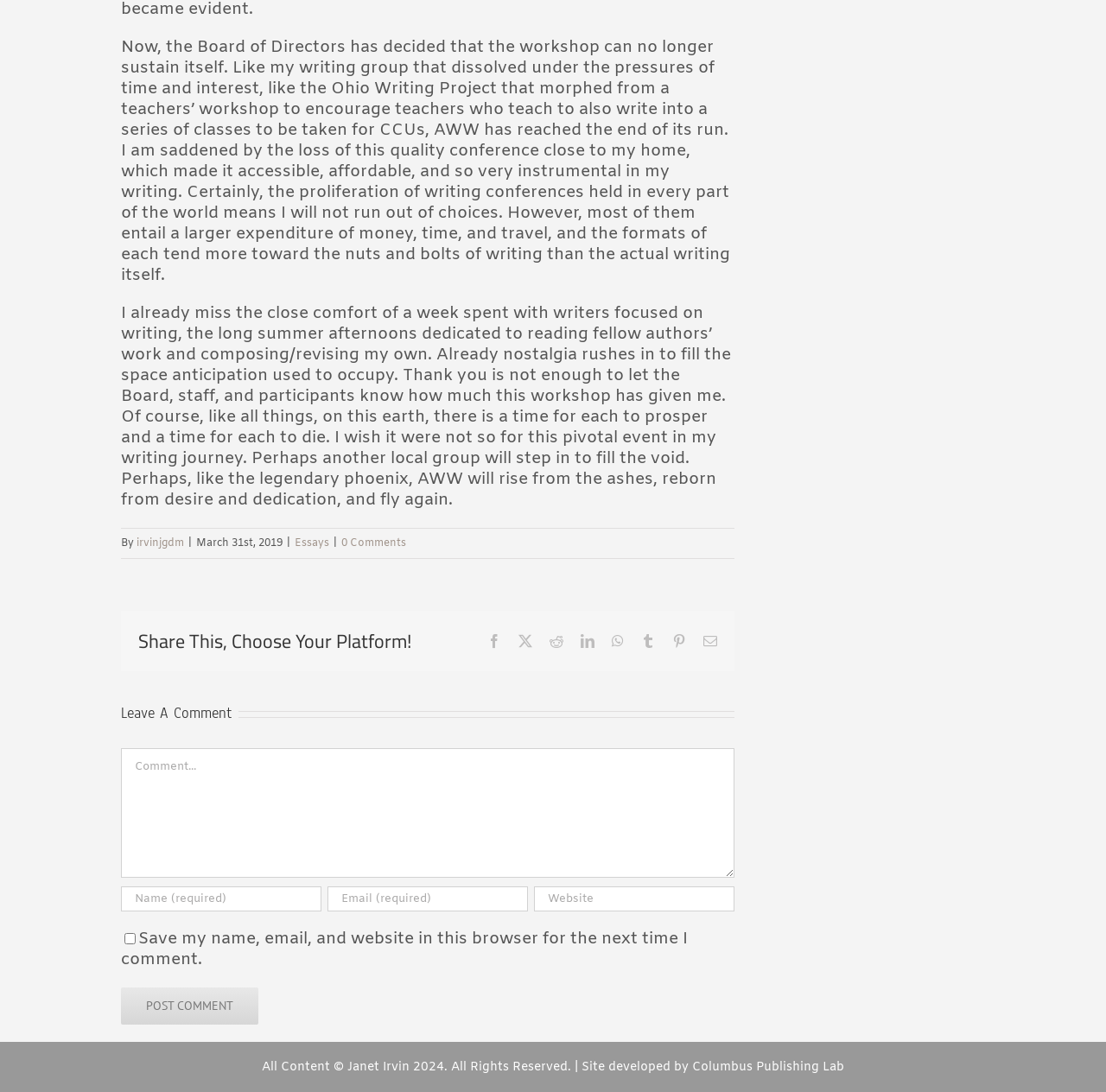What is the author's name?
Answer the question with a thorough and detailed explanation.

The author's name is mentioned at the bottom of the webpage, in the copyright section, as 'All Content © Janet Irvin'.